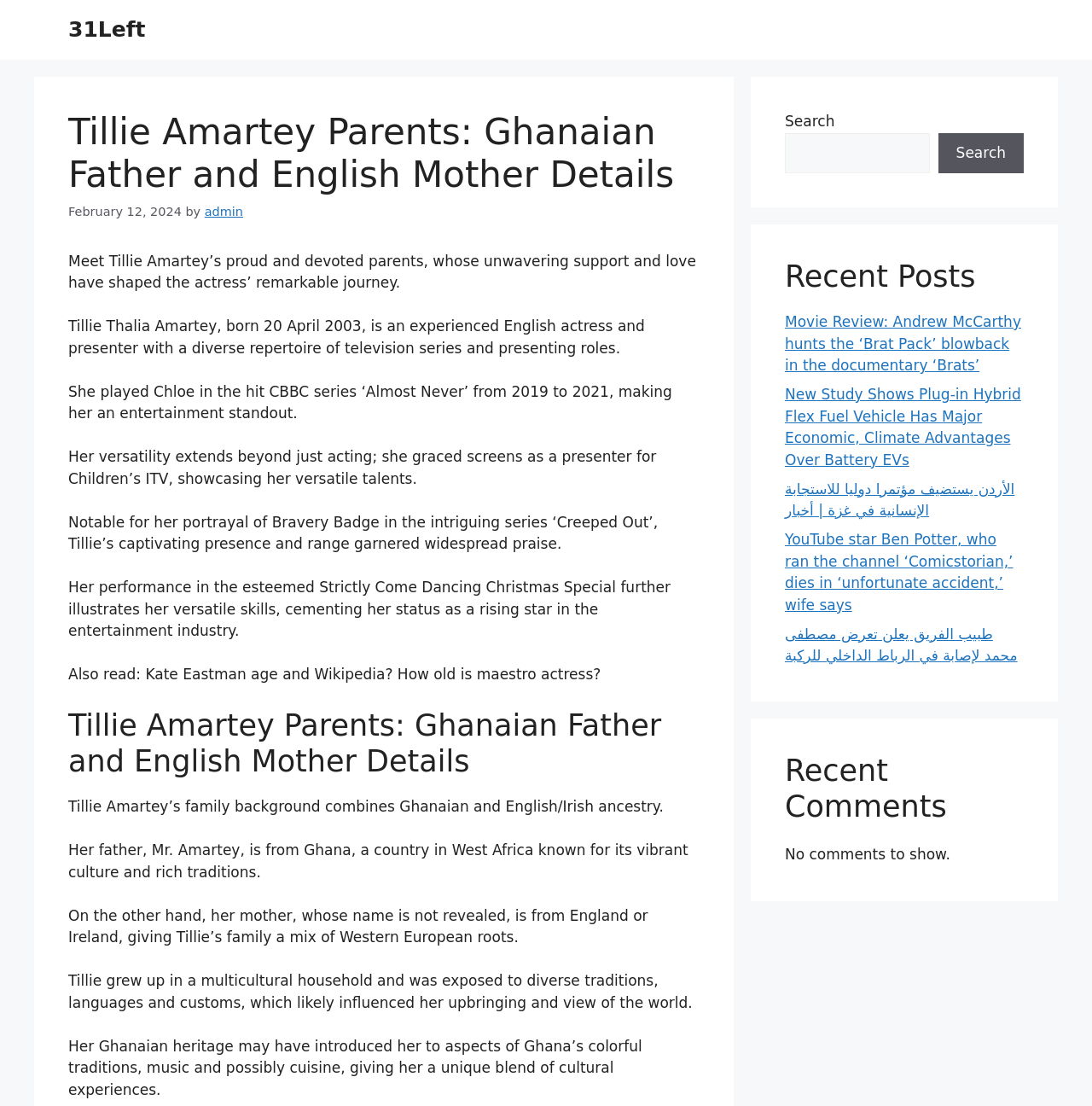Find the bounding box coordinates for the element described here: "31Left".

[0.062, 0.015, 0.133, 0.038]